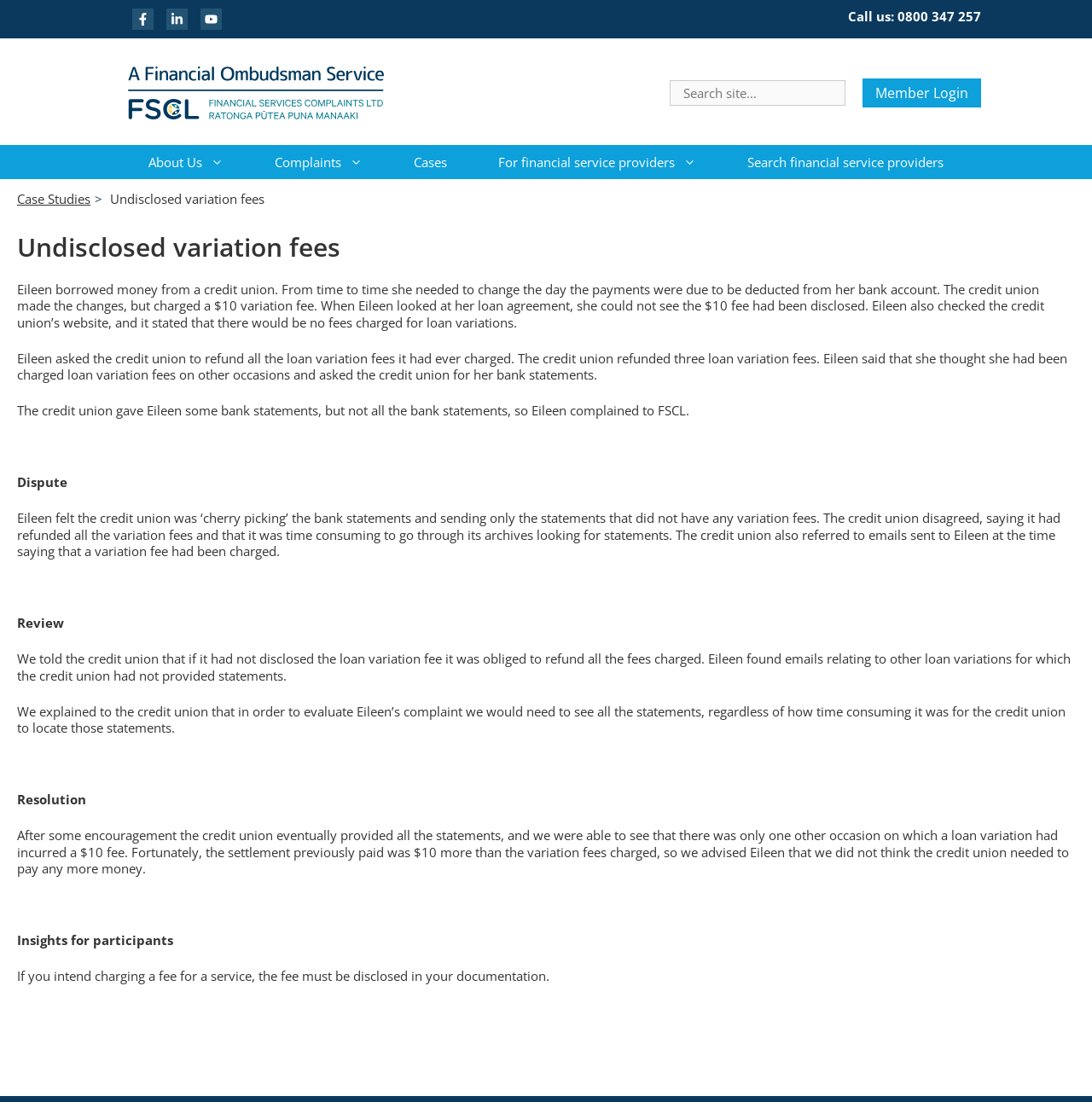What is the phone number to call?
From the screenshot, supply a one-word or short-phrase answer.

0800 347 257